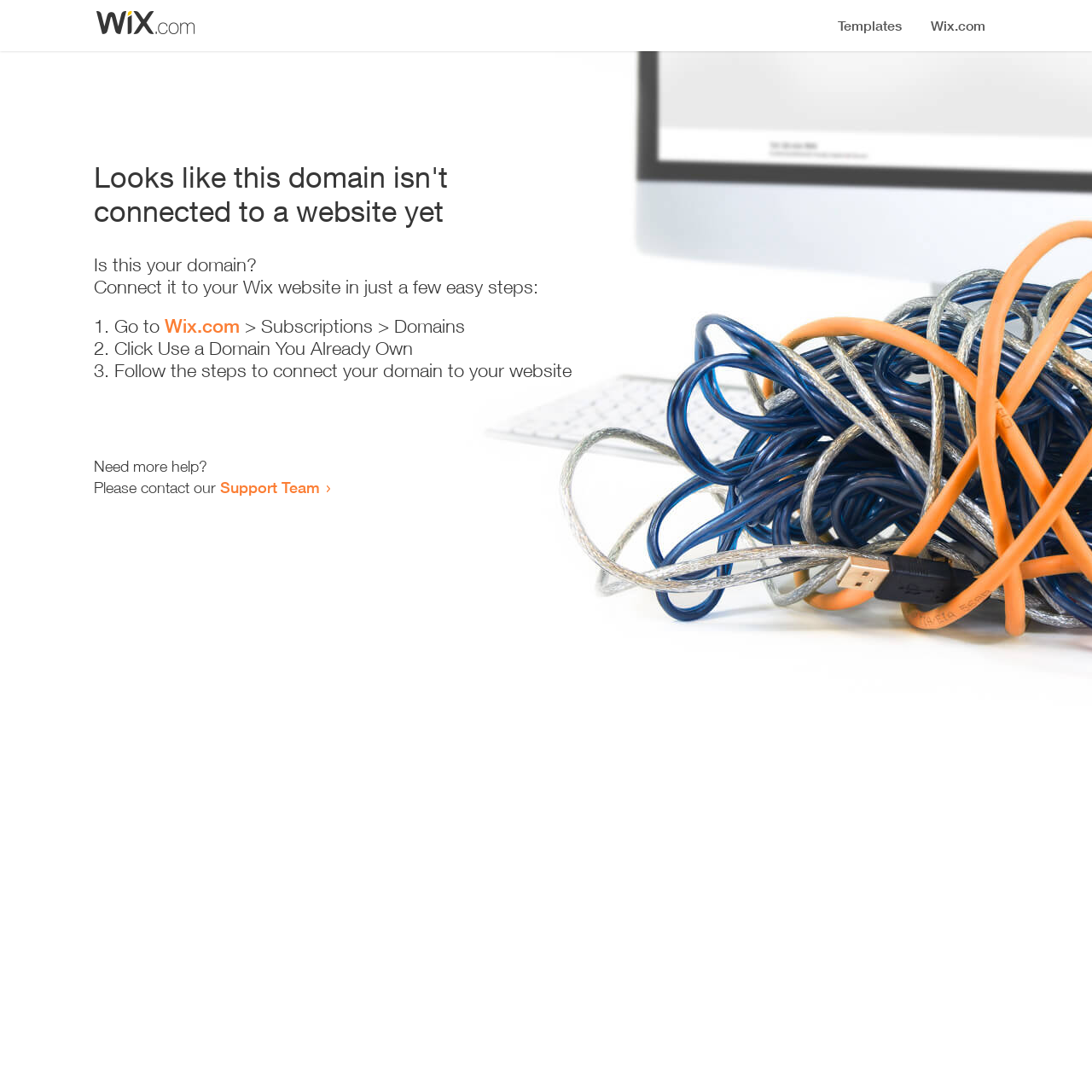Refer to the screenshot and give an in-depth answer to this question: What is the first step to connect my domain to my website?

The first step to connect the domain to a website is to 'Go to Wix.com' as indicated by the link provided on the webpage.